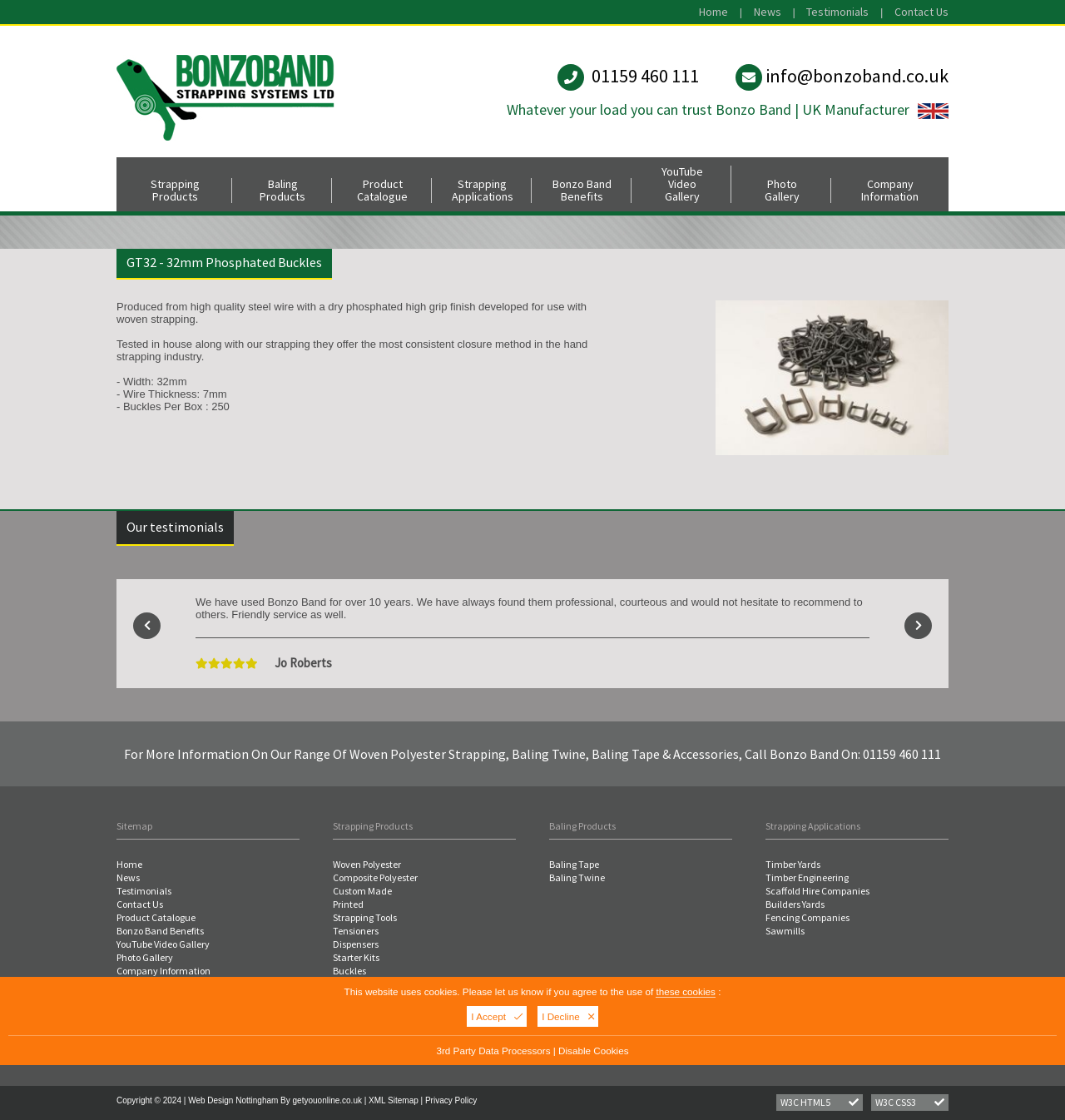Use a single word or phrase to answer the question:
How many buckles are in a box?

250